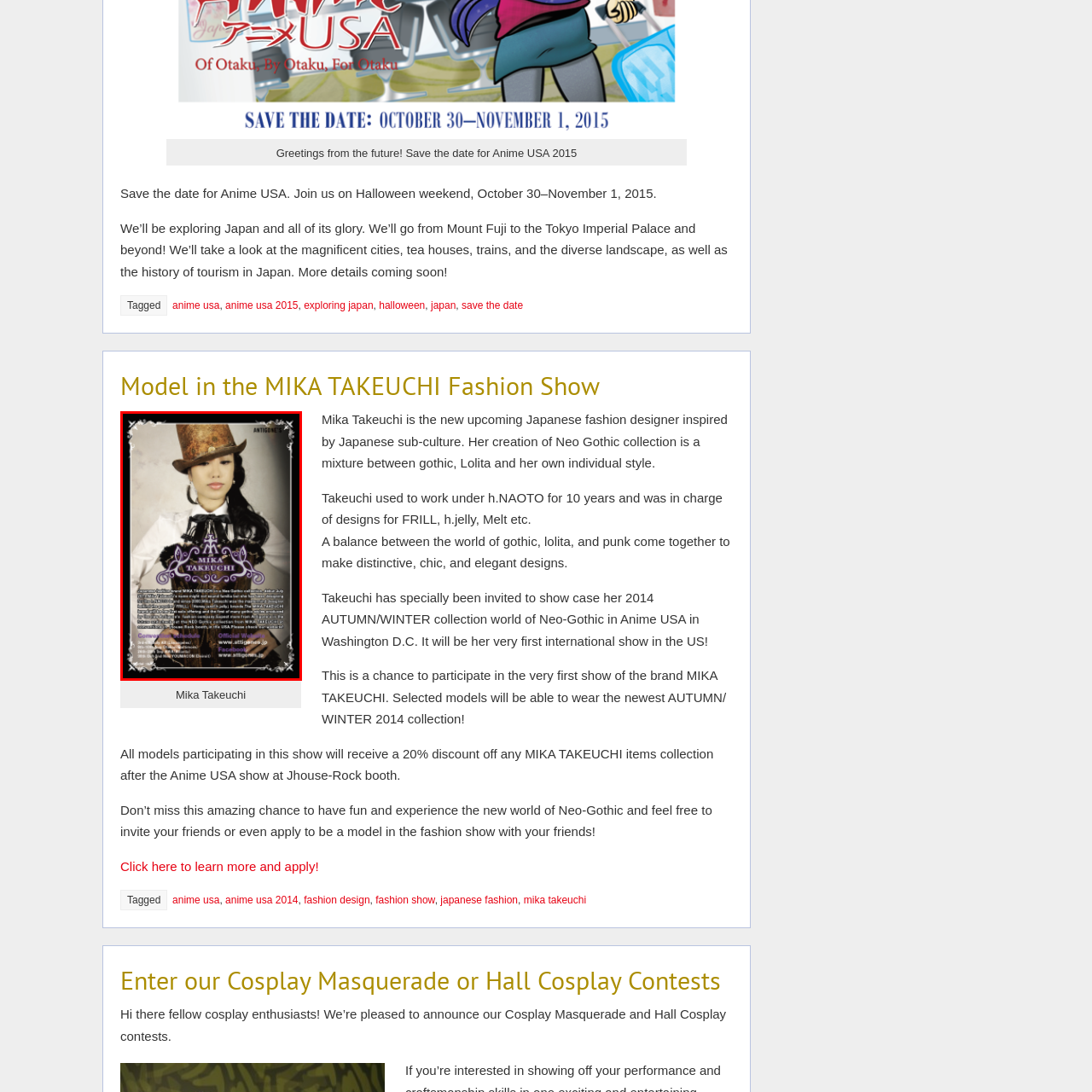Look closely at the section within the red border and give a one-word or brief phrase response to this question: 
What is the theme of the designer's style?

Gothic and Lolita